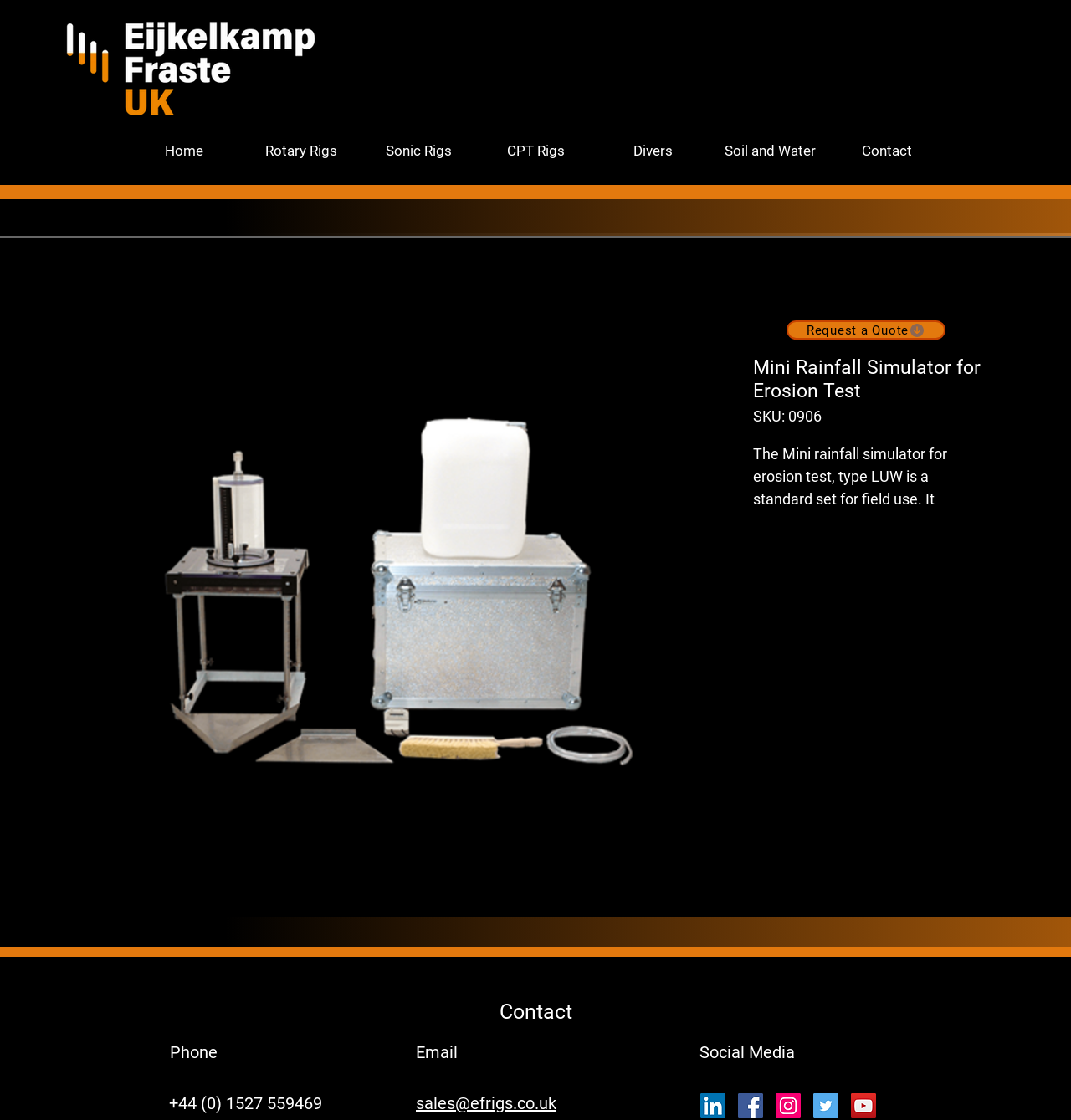Specify the bounding box coordinates of the element's area that should be clicked to execute the given instruction: "Click on the Contact link". The coordinates should be four float numbers between 0 and 1, i.e., [left, top, right, bottom].

[0.117, 0.89, 0.883, 0.916]